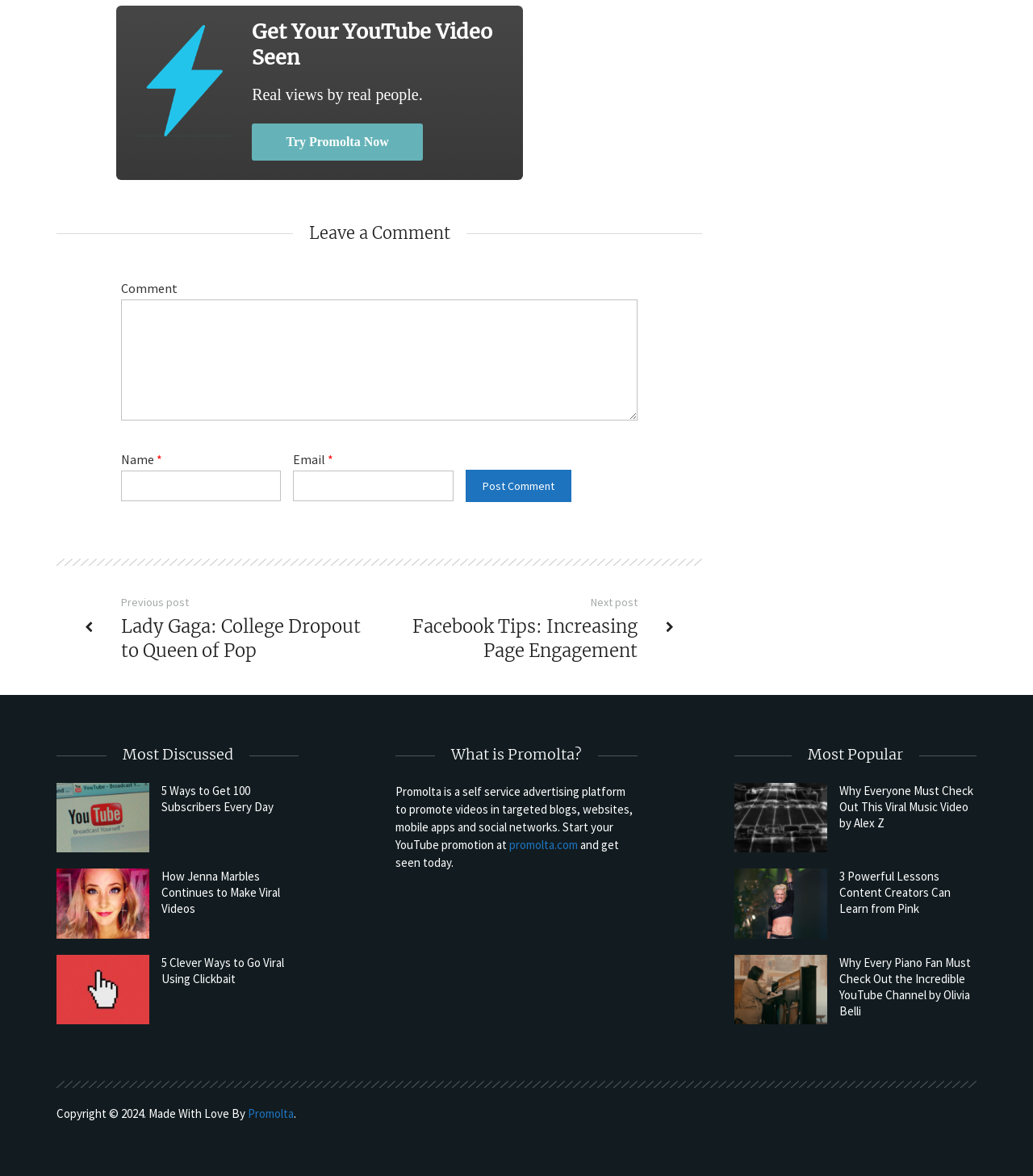Predict the bounding box of the UI element based on this description: "Promolta".

[0.24, 0.94, 0.284, 0.953]